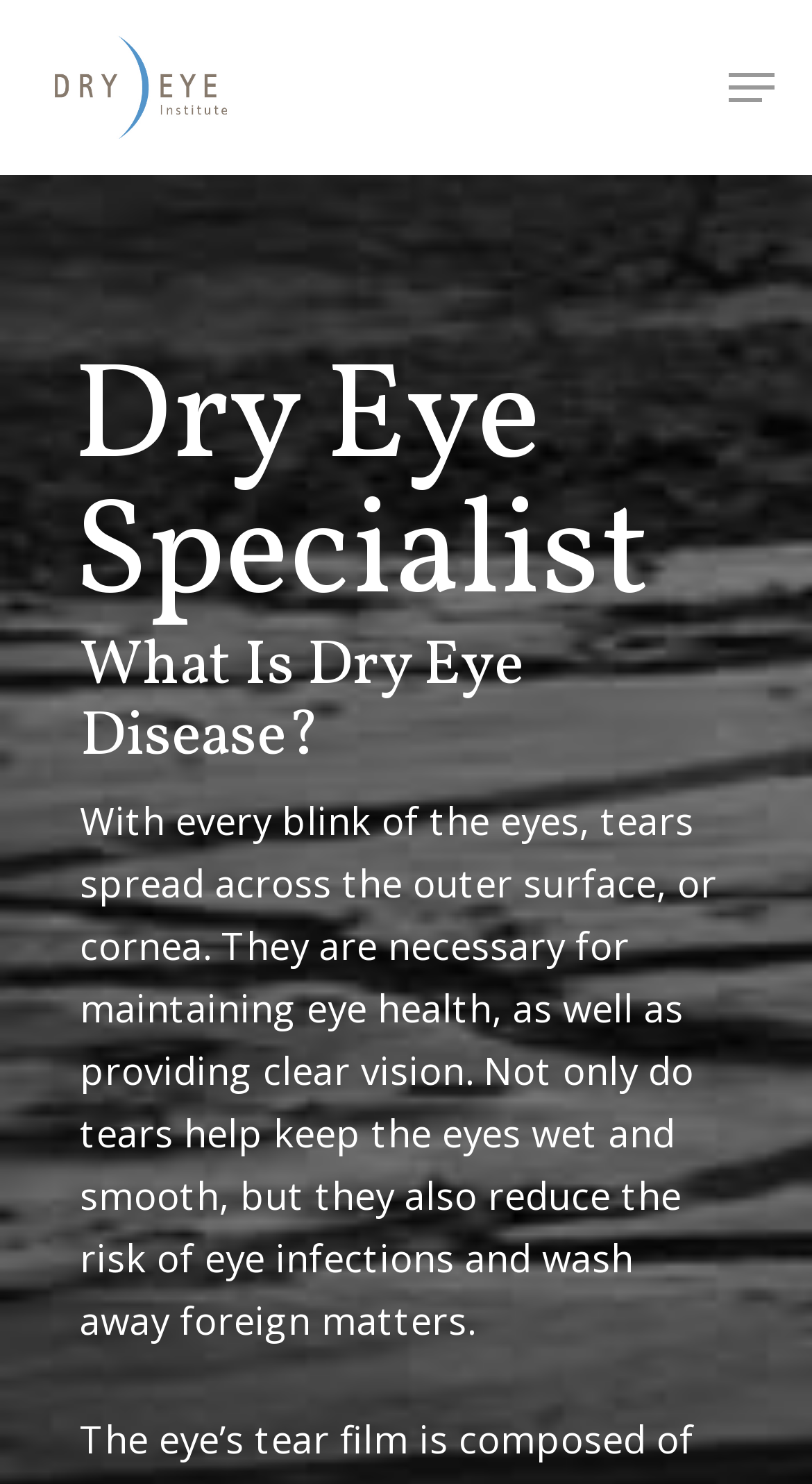What is the purpose of tears in the eyes?
From the image, provide a succinct answer in one word or a short phrase.

Maintaining eye health